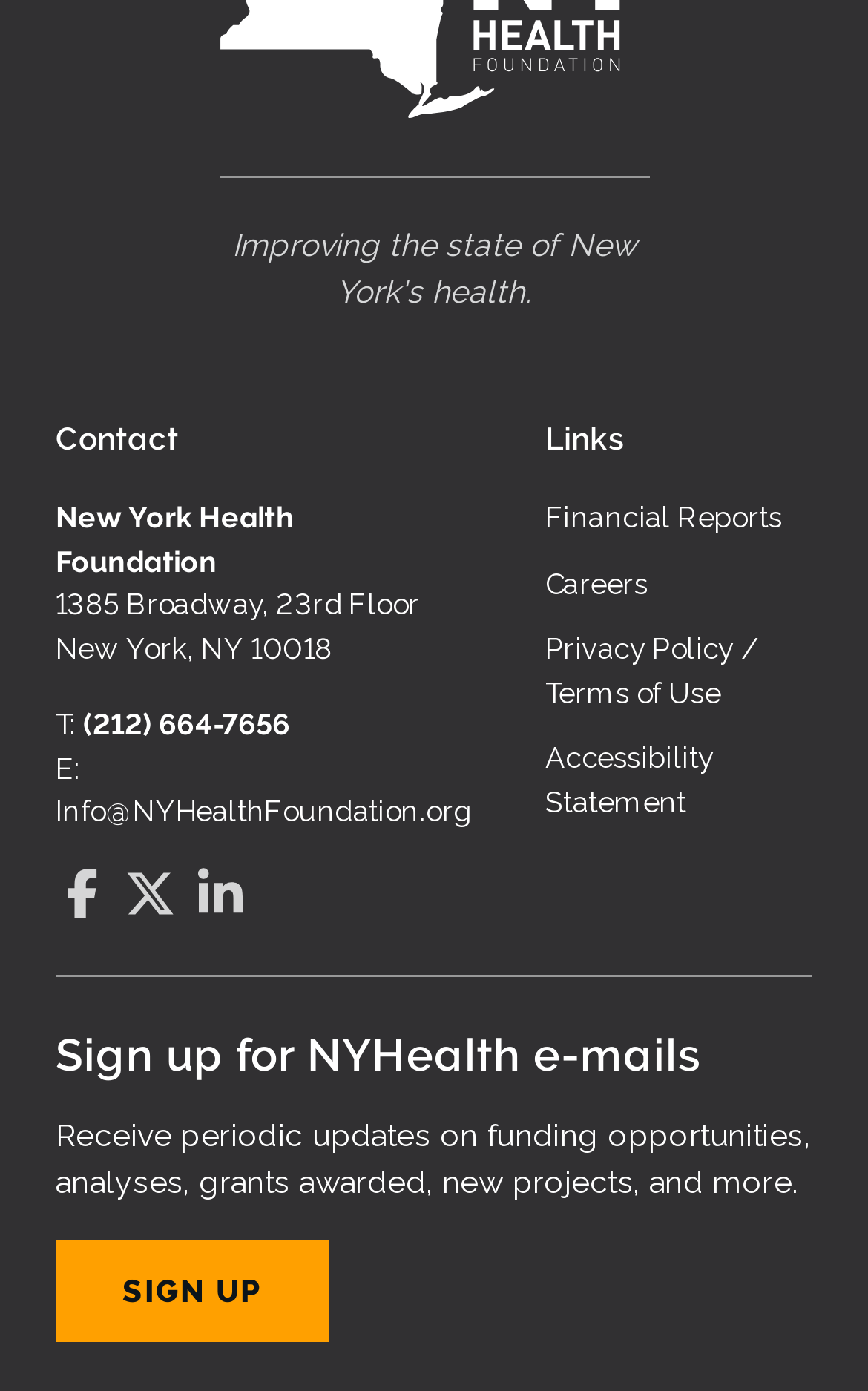What is the address of the New York Health Foundation?
Using the visual information, reply with a single word or short phrase.

1385 Broadway, 23rd Floor, New York, NY 10018